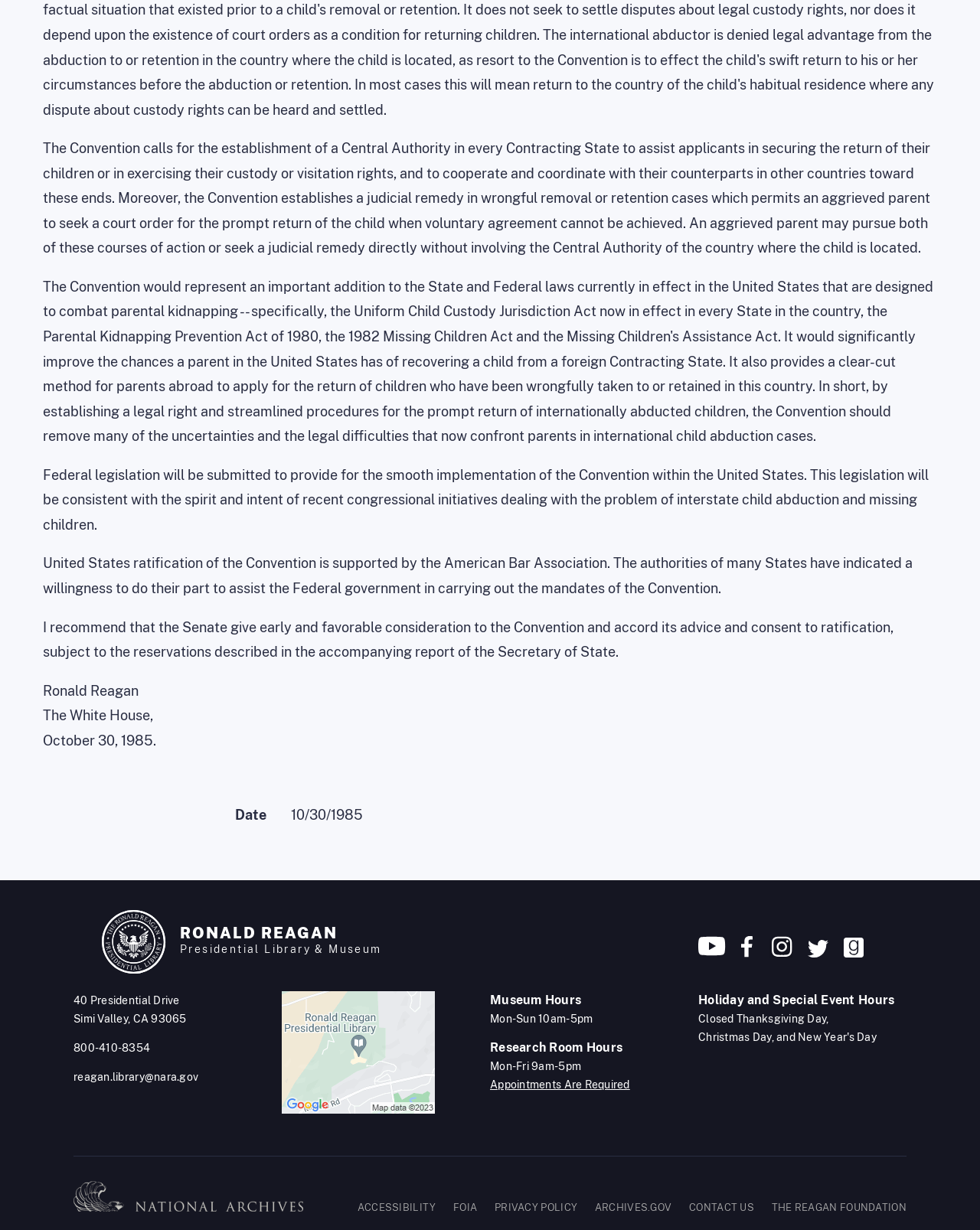What is the phone number of the Ronald Reagan Presidential Library & Museum?
Using the image as a reference, give a one-word or short phrase answer.

800-410-8354